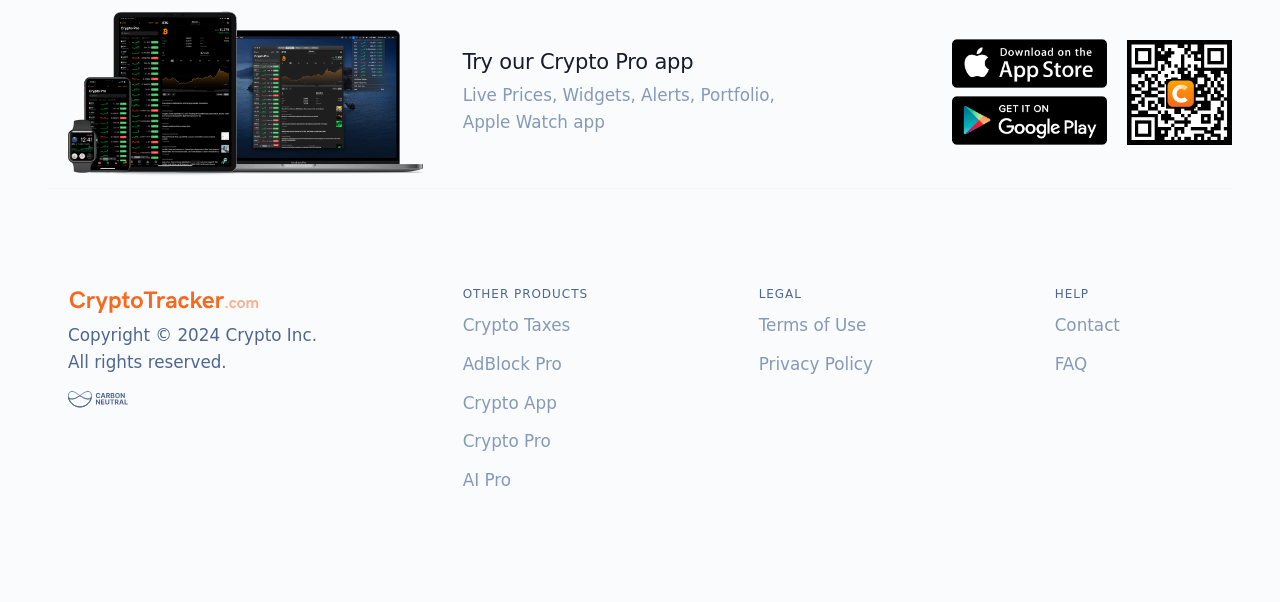Please give the bounding box coordinates of the area that should be clicked to fulfill the following instruction: "Contact the support team". The coordinates should be in the format of four float numbers from 0 to 1, i.e., [left, top, right, bottom].

[0.824, 0.523, 0.875, 0.556]